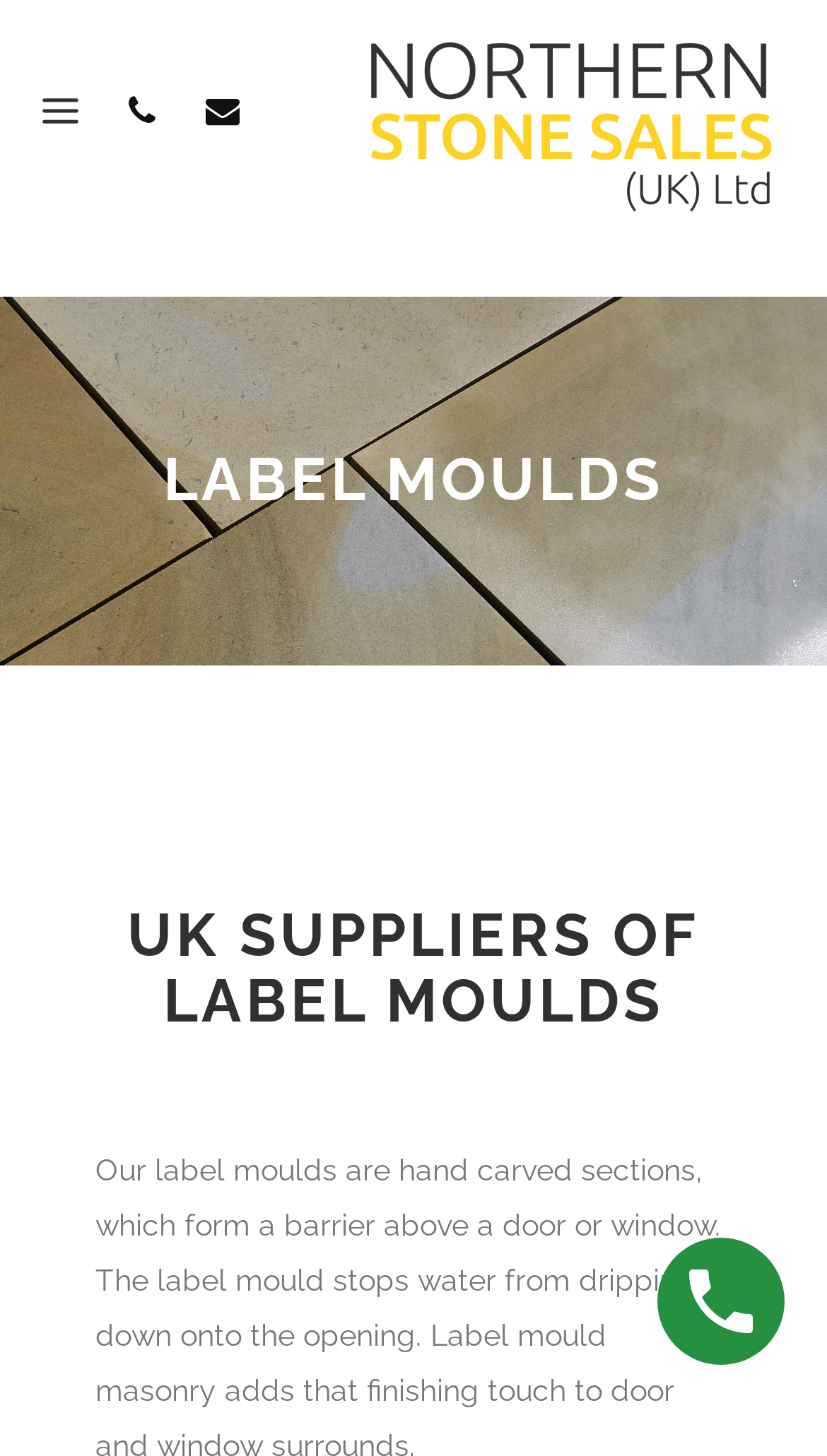What type of image is displayed at the top of the page? Refer to the image and provide a one-word or short phrase answer.

Logo